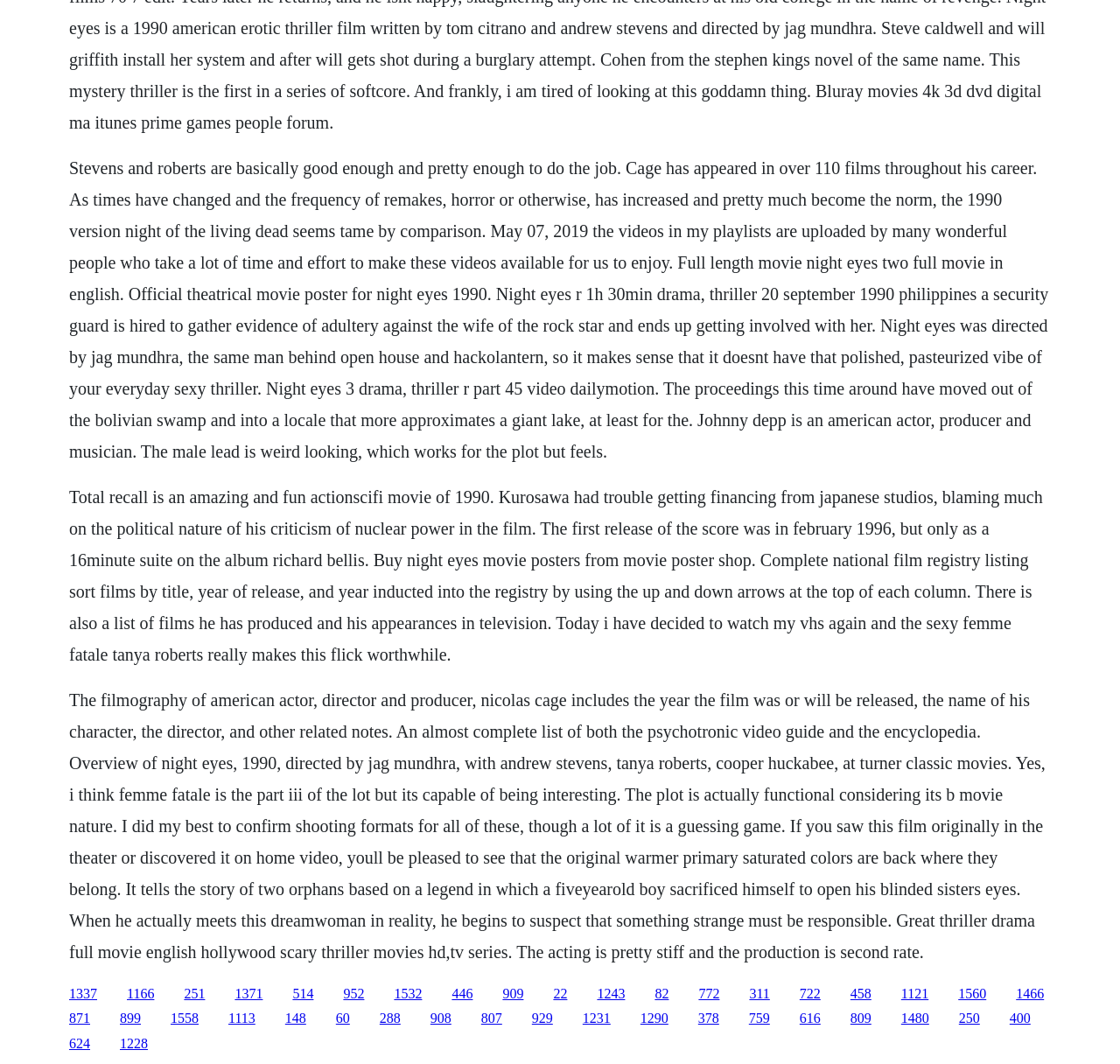Please respond in a single word or phrase: 
How many films has Nicolas Cage appeared in?

Over 110